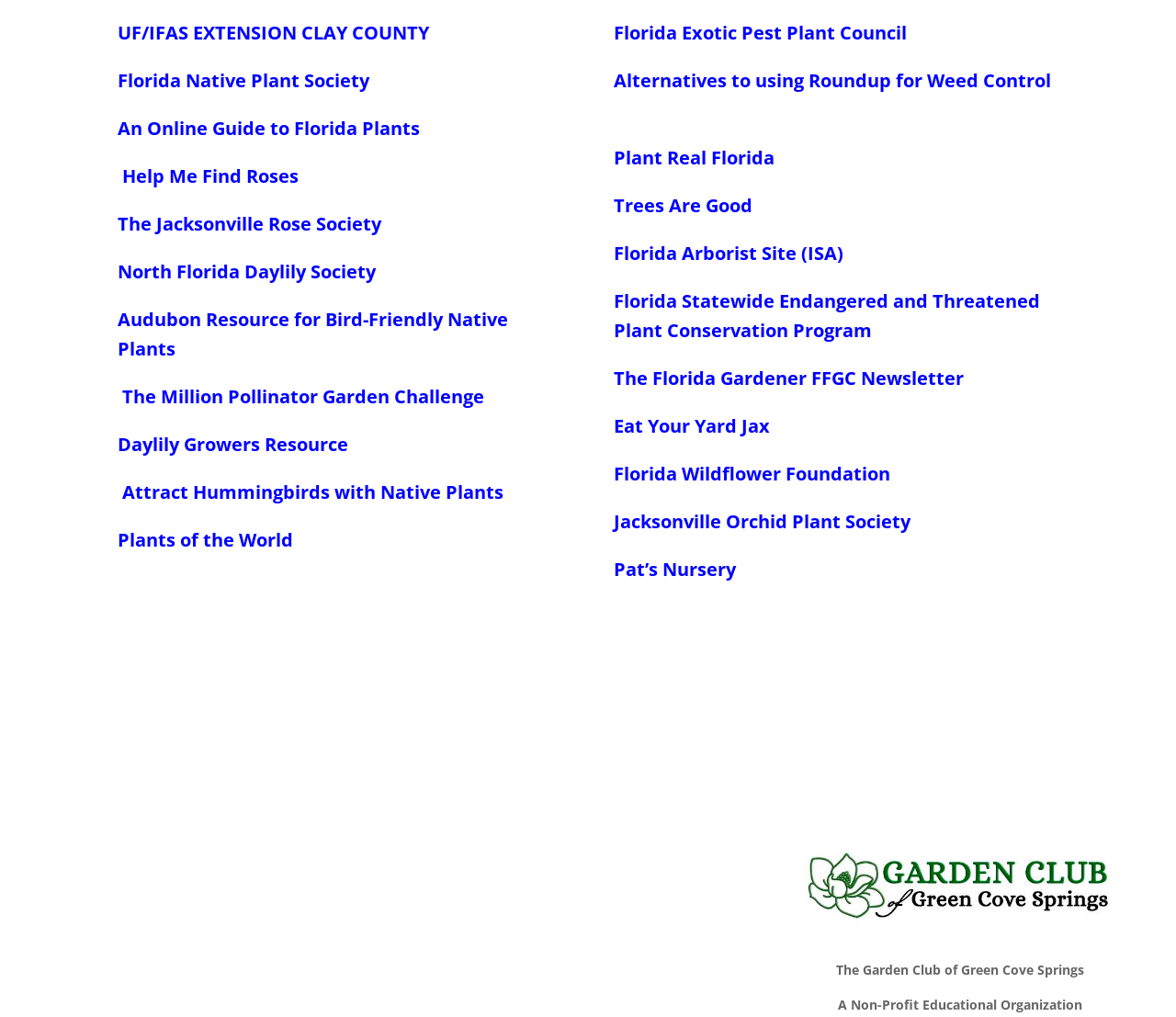Find the bounding box coordinates of the clickable area that will achieve the following instruction: "Contact the Garden Club of Green Cove Springs".

[0.108, 0.922, 0.258, 0.978]